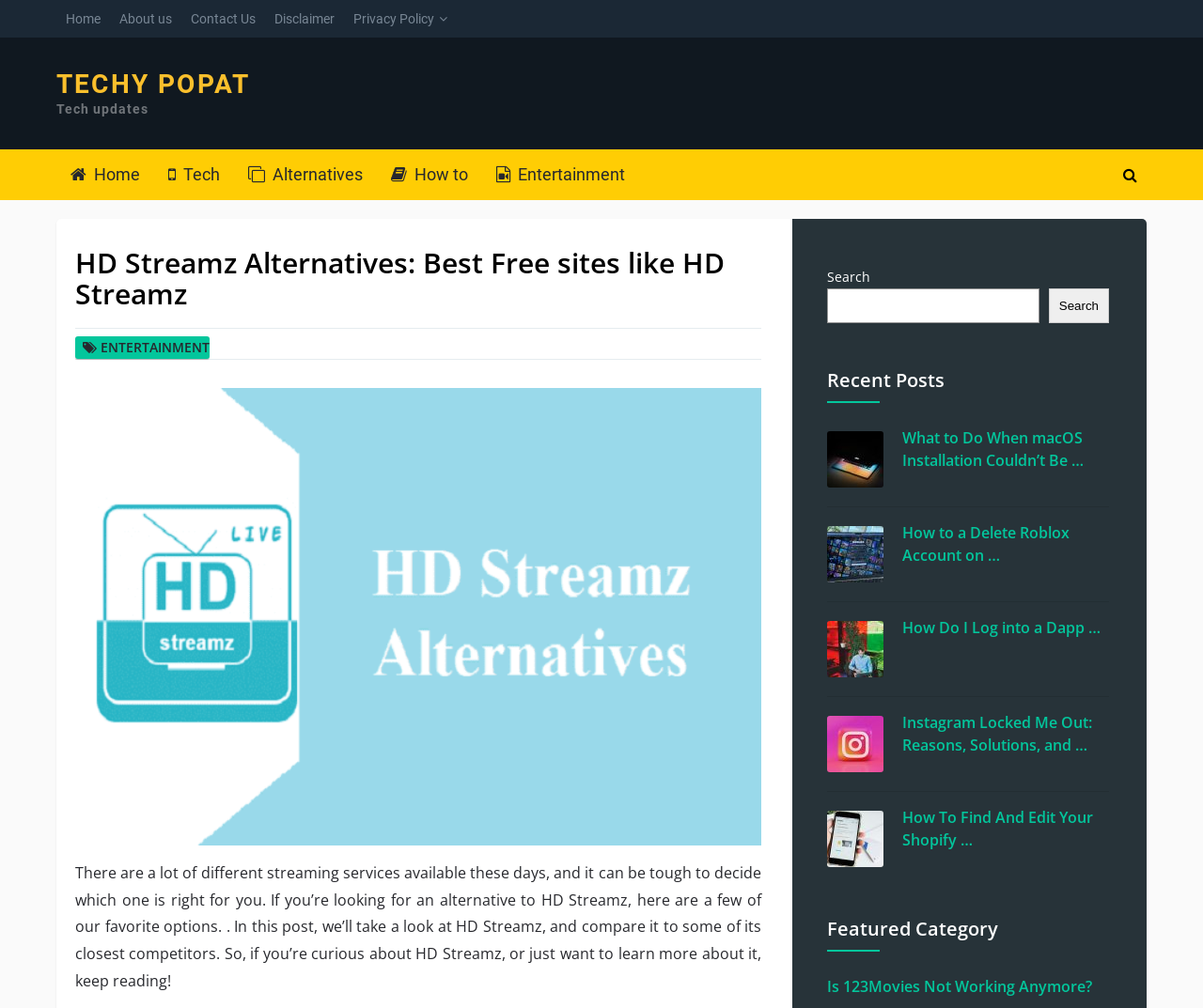Give a one-word or one-phrase response to the question: 
What is the function of the links under 'Recent Posts'?

To access recent articles